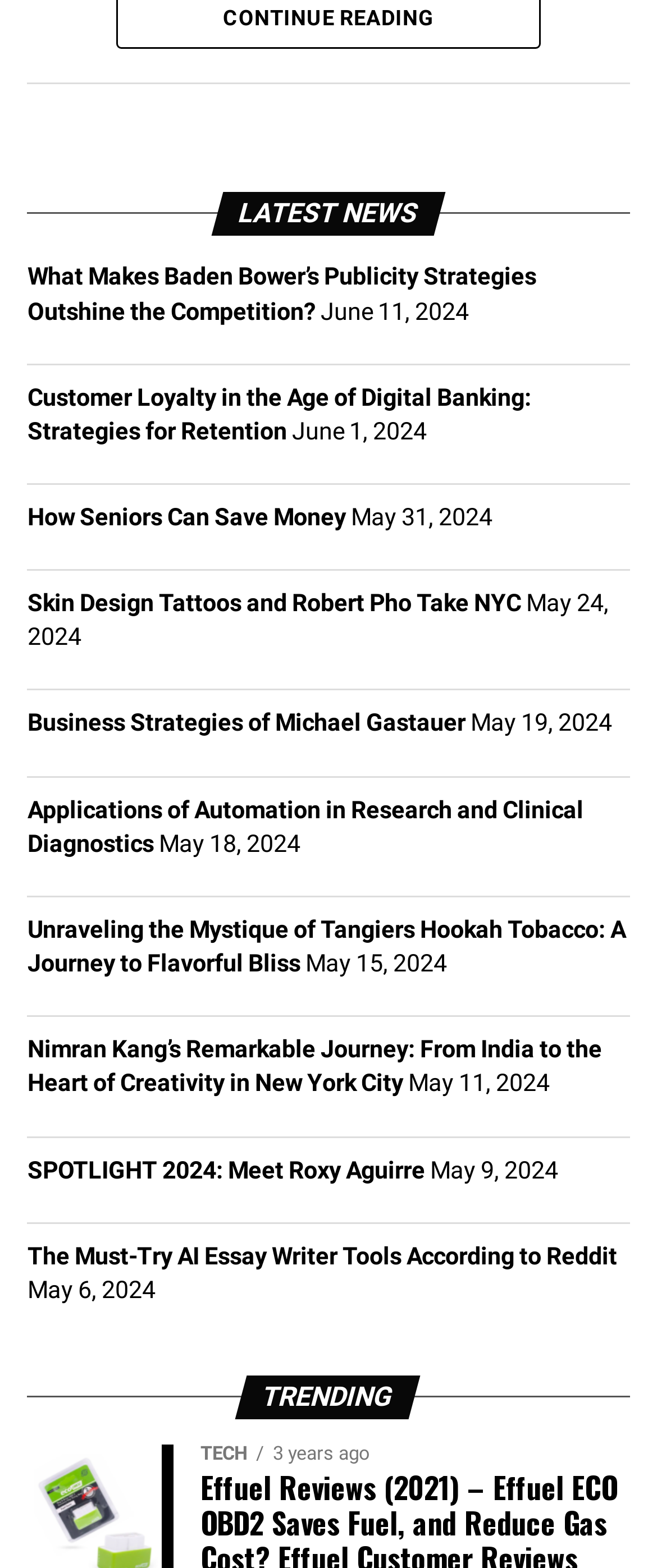Please use the details from the image to answer the following question comprehensively:
What is the title of the section above the 'CONTINUE READING' link?

The section above the 'CONTINUE READING' link has the title 'Supporting the Young Business Owner', which is a heading that summarizes the content of the section.